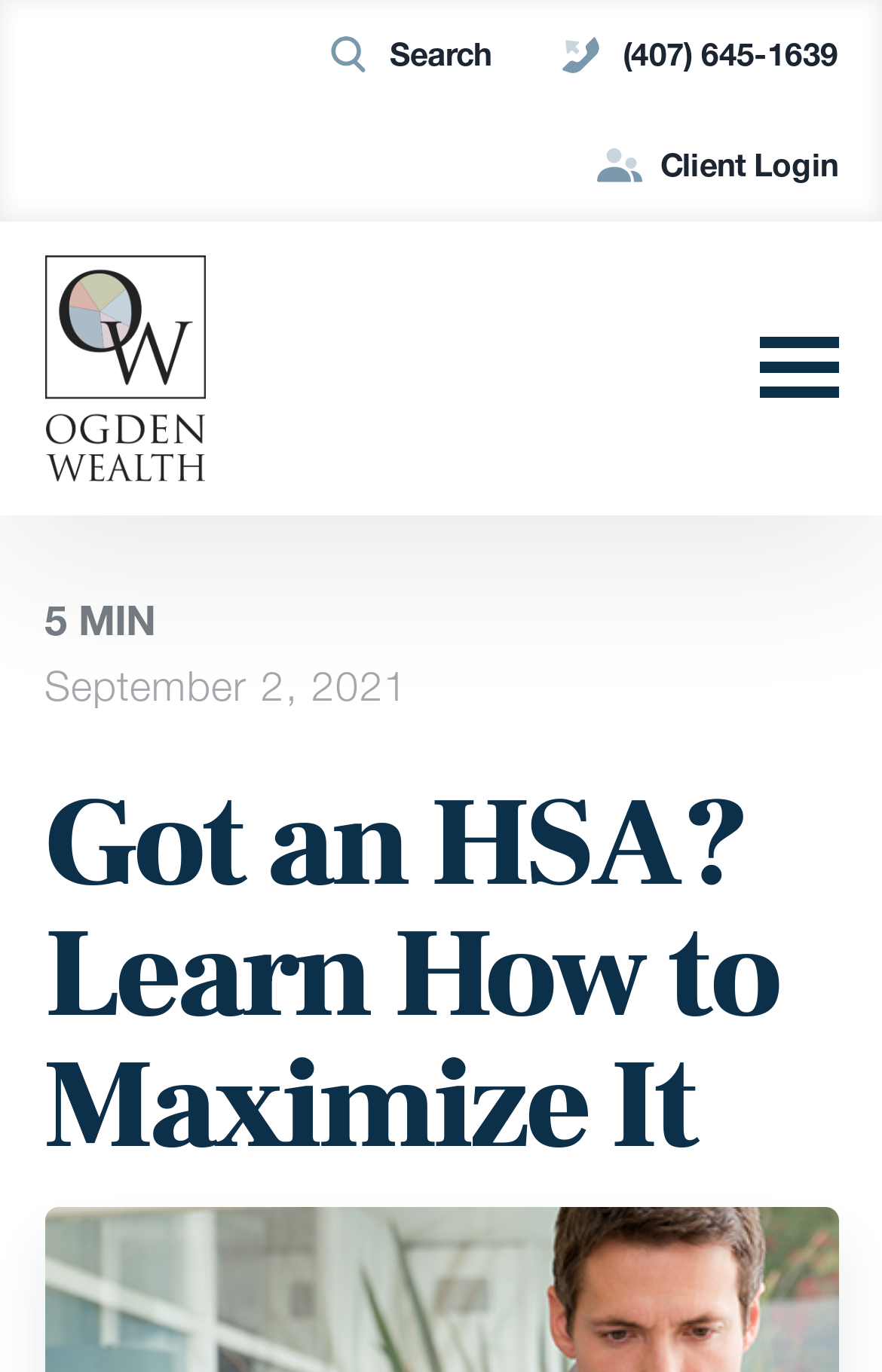Provide the bounding box coordinates for the UI element that is described by this text: "(407) 645-1639". The coordinates should be in the form of four float numbers between 0 and 1: [left, top, right, bottom].

[0.634, 0.0, 0.95, 0.081]